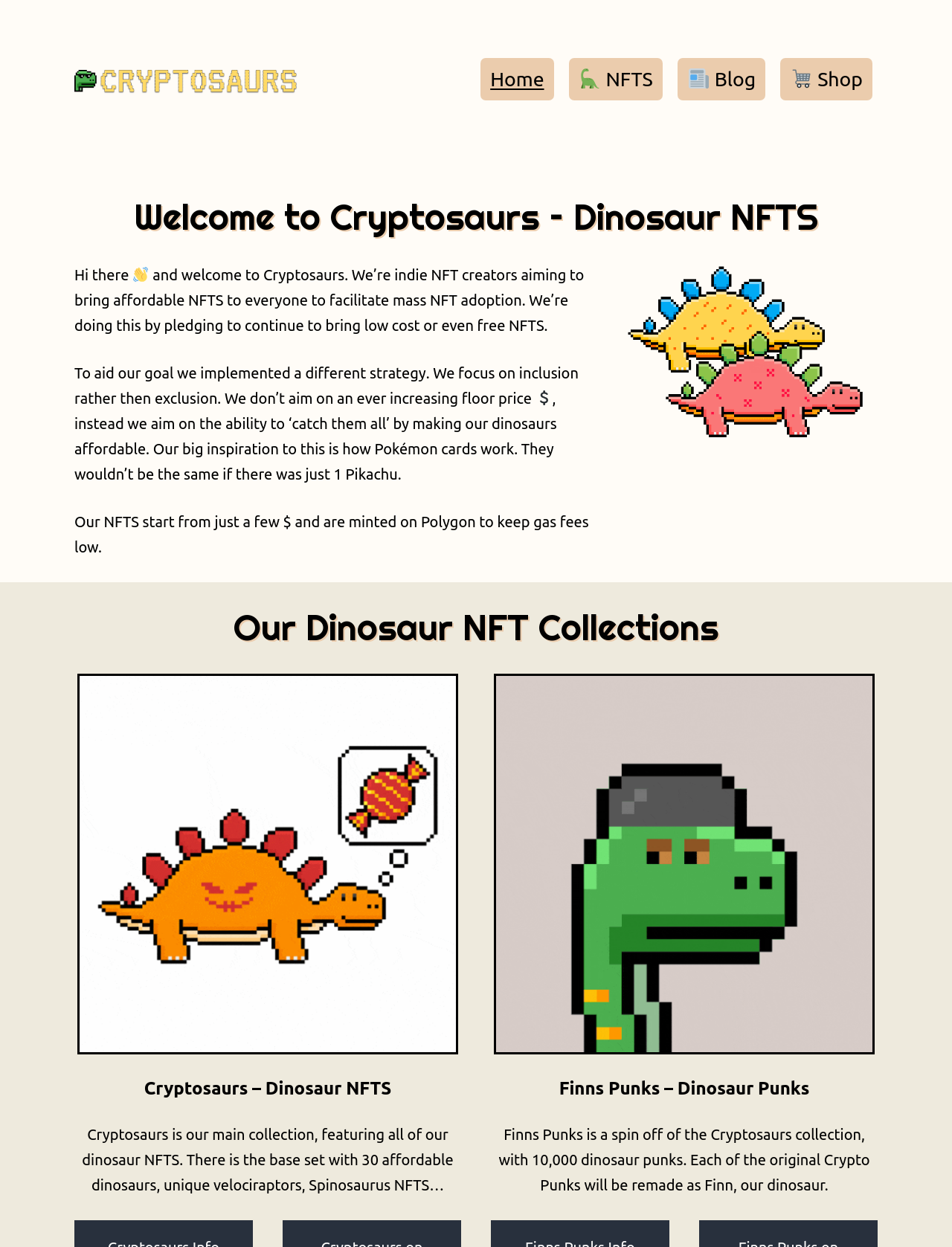Provide a one-word or brief phrase answer to the question:
What is the goal of the Cryptosaurs creators?

Mass NFT adoption